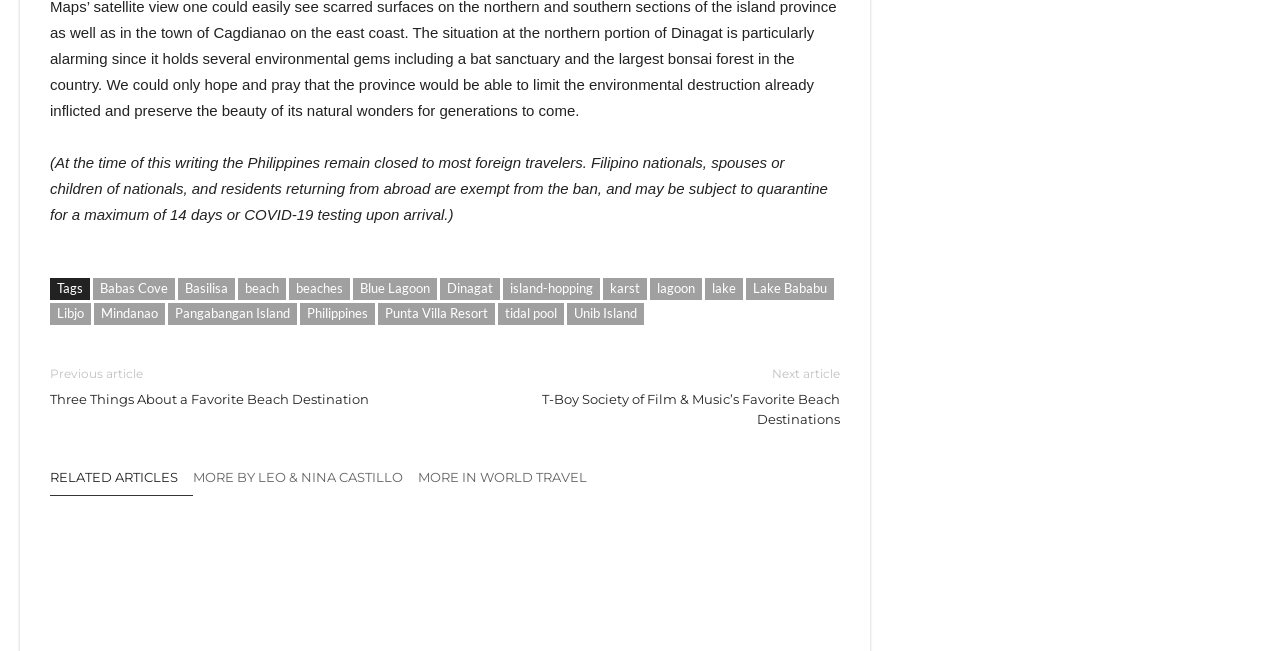Highlight the bounding box of the UI element that corresponds to this description: "Basilisa".

[0.139, 0.428, 0.184, 0.461]